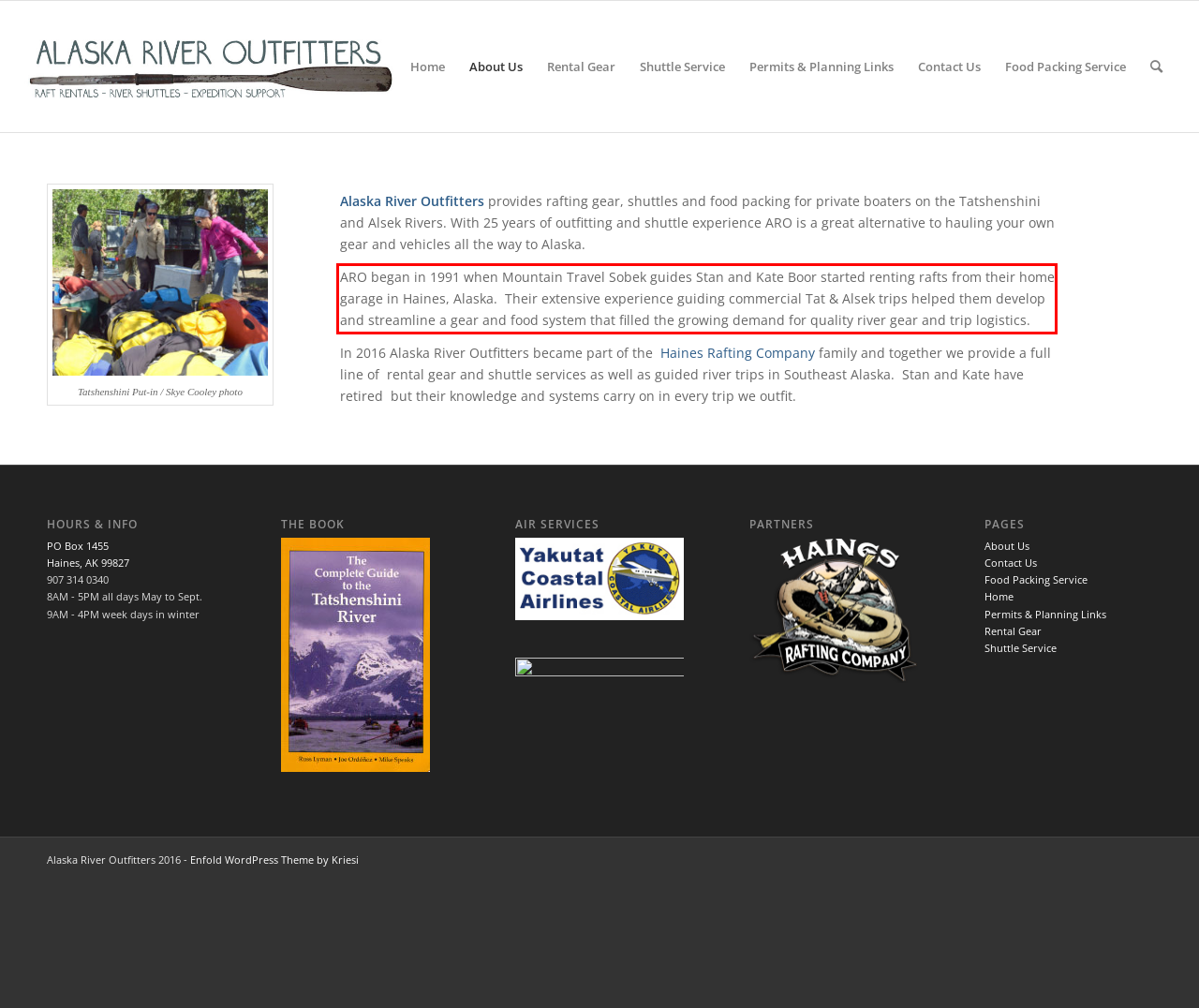Examine the webpage screenshot, find the red bounding box, and extract the text content within this marked area.

ARO began in 1991 when Mountain Travel Sobek guides Stan and Kate Boor started renting rafts from their home garage in Haines, Alaska. Their extensive experience guiding commercial Tat & Alsek trips helped them develop and streamline a gear and food system that filled the growing demand for quality river gear and trip logistics.